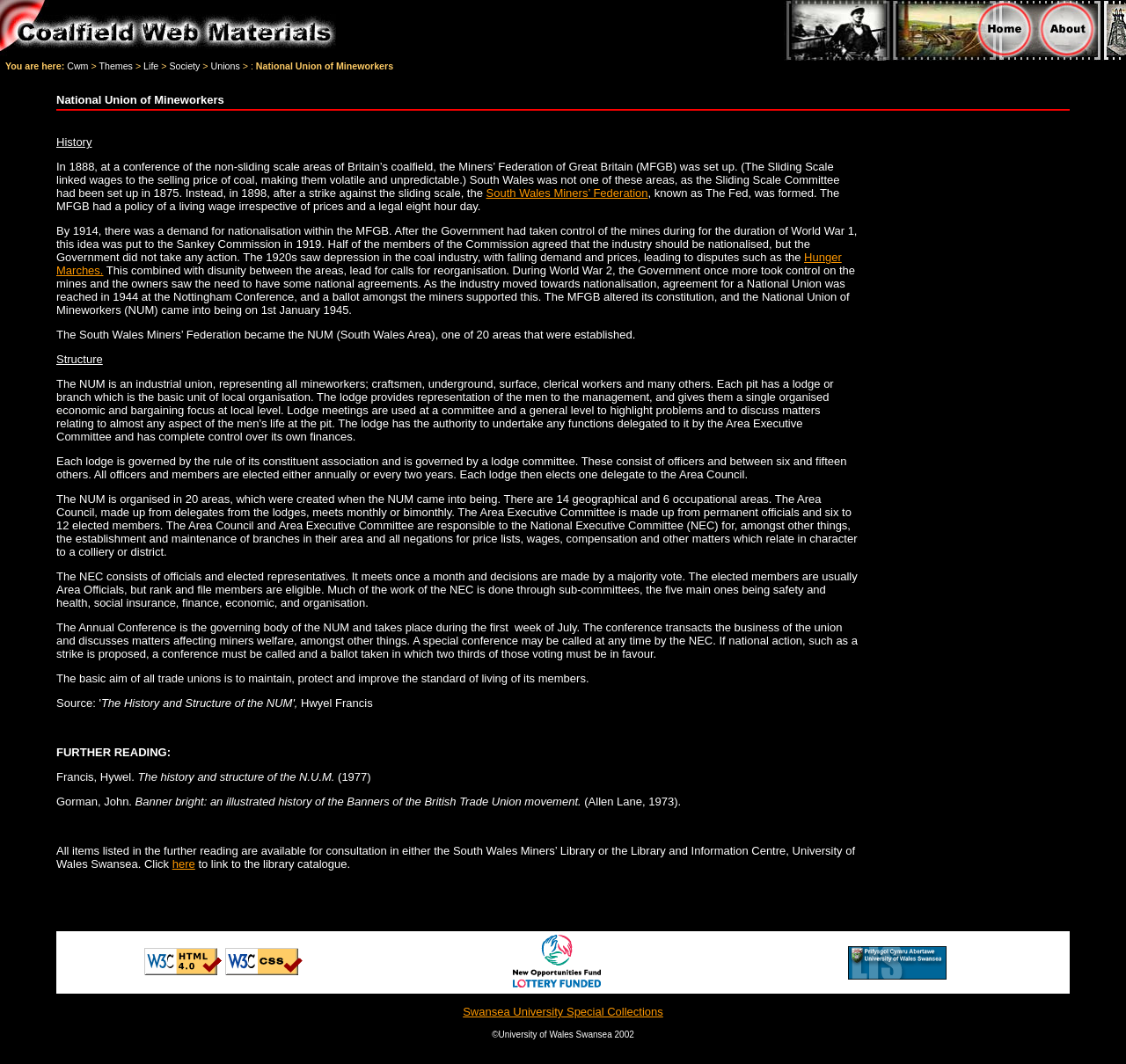Explain the features and main sections of the webpage comprehensively.

The webpage is about the National Union of Mineworkers. At the top, there is a logo of CWM (Coal Workers' Movement) and a navigation menu with links to CWM home, CWM About, Cwm, Themes, Life, Society, and Unions. Below the navigation menu, there is a header section with the title "National Union of Mineworkers" and a red line image.

The main content of the webpage is divided into two sections. The first section is a brief history of the National Union of Mineworkers, describing its formation, structure, and goals. The text is accompanied by links to related topics, such as the South Wales Miners' Federation and the Hunger Marches.

The second section is a footer area with several logos and links. There are logos for Valid HTML 4.0, Valid CSS, New Opportunities Fund, and Library and Information Services. Additionally, there are links to Swansea University Special Collections and a copyright notice for the University of Wales Swansea.

Overall, the webpage provides information about the National Union of Mineworkers, its history, and its structure, along with links to related resources and organizations.